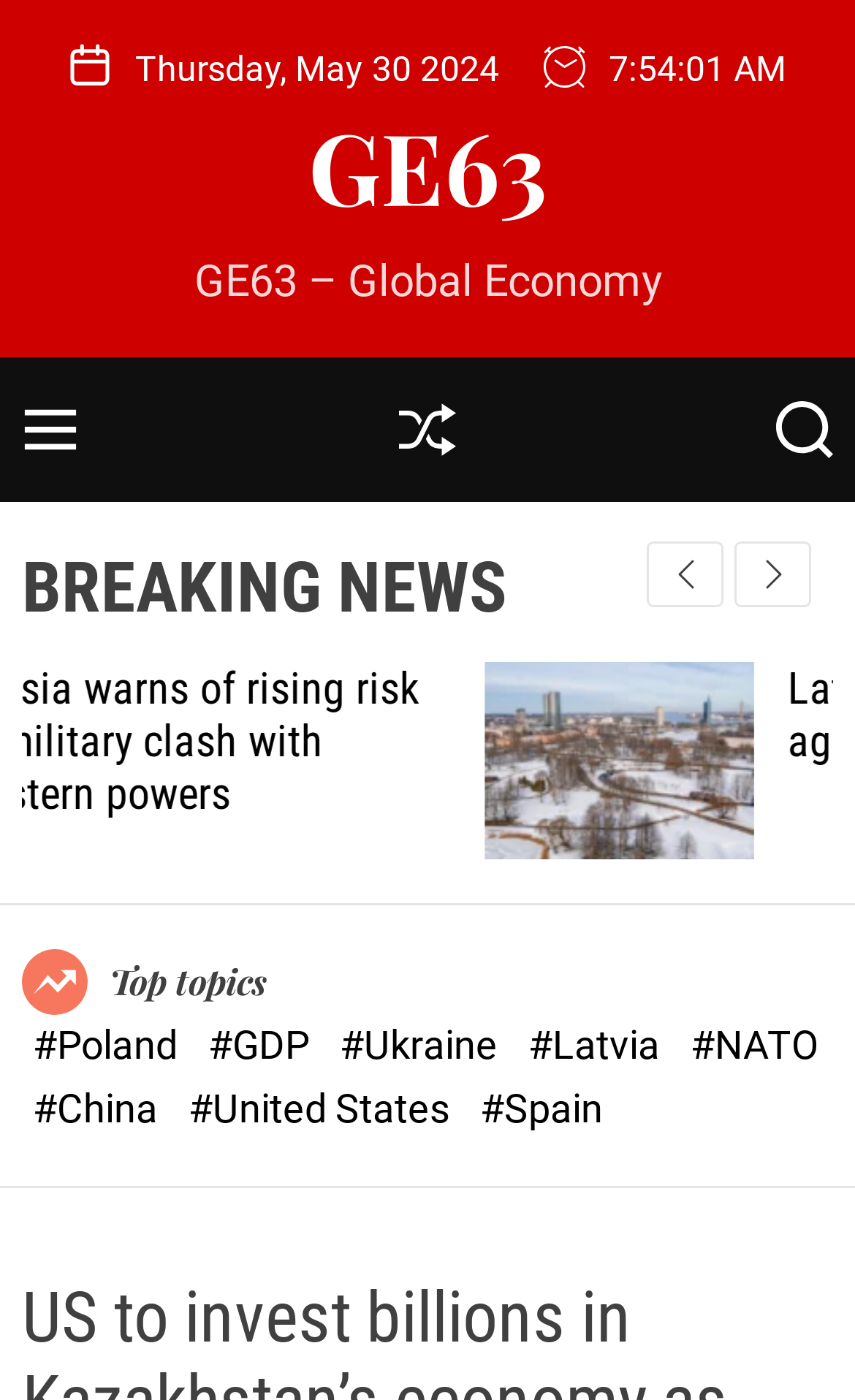Provide the bounding box coordinates of the section that needs to be clicked to accomplish the following instruction: "follow the link at the bottom left."

None